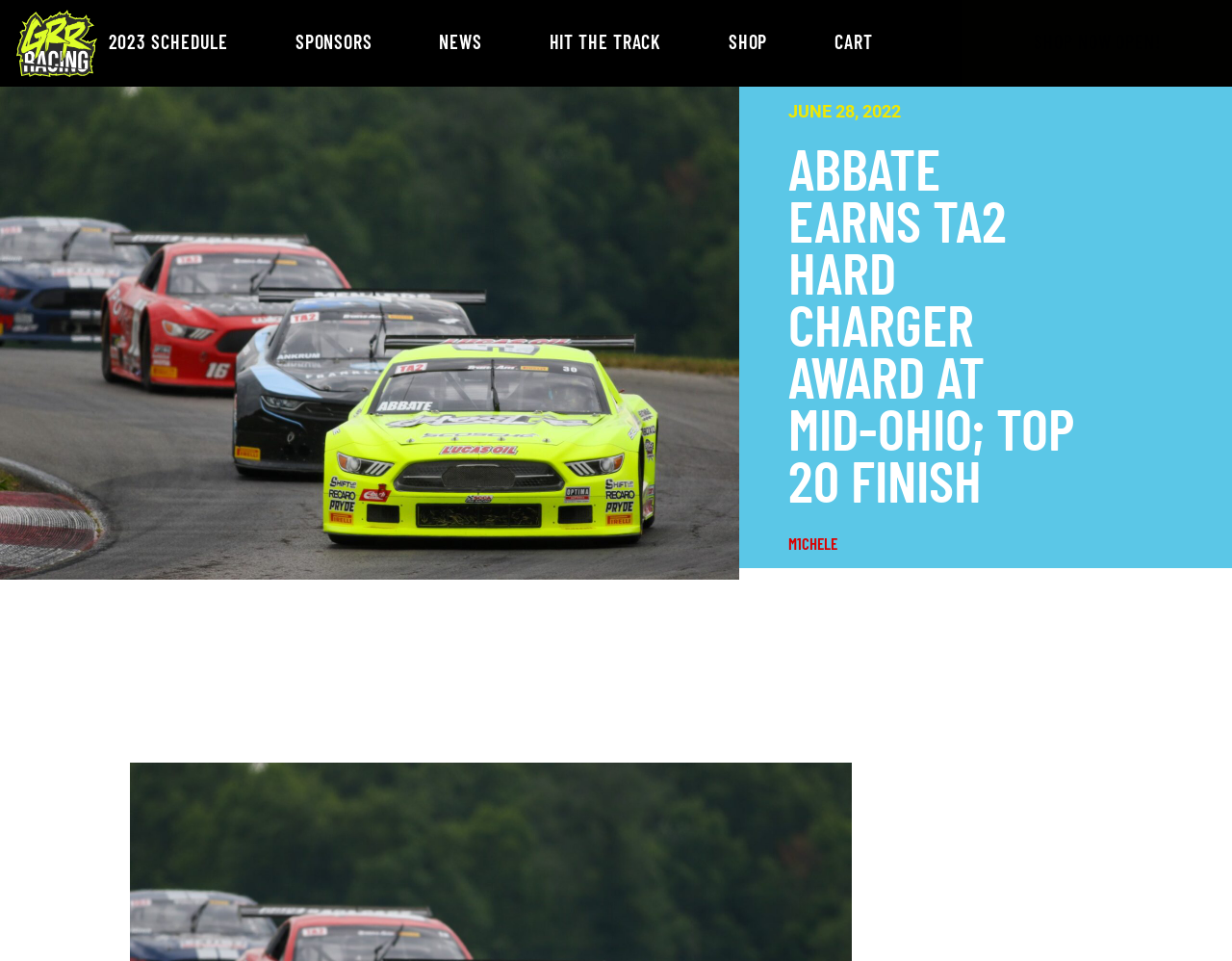Using the provided element description: "News", determine the bounding box coordinates of the corresponding UI element in the screenshot.

[0.347, 0.033, 0.401, 0.053]